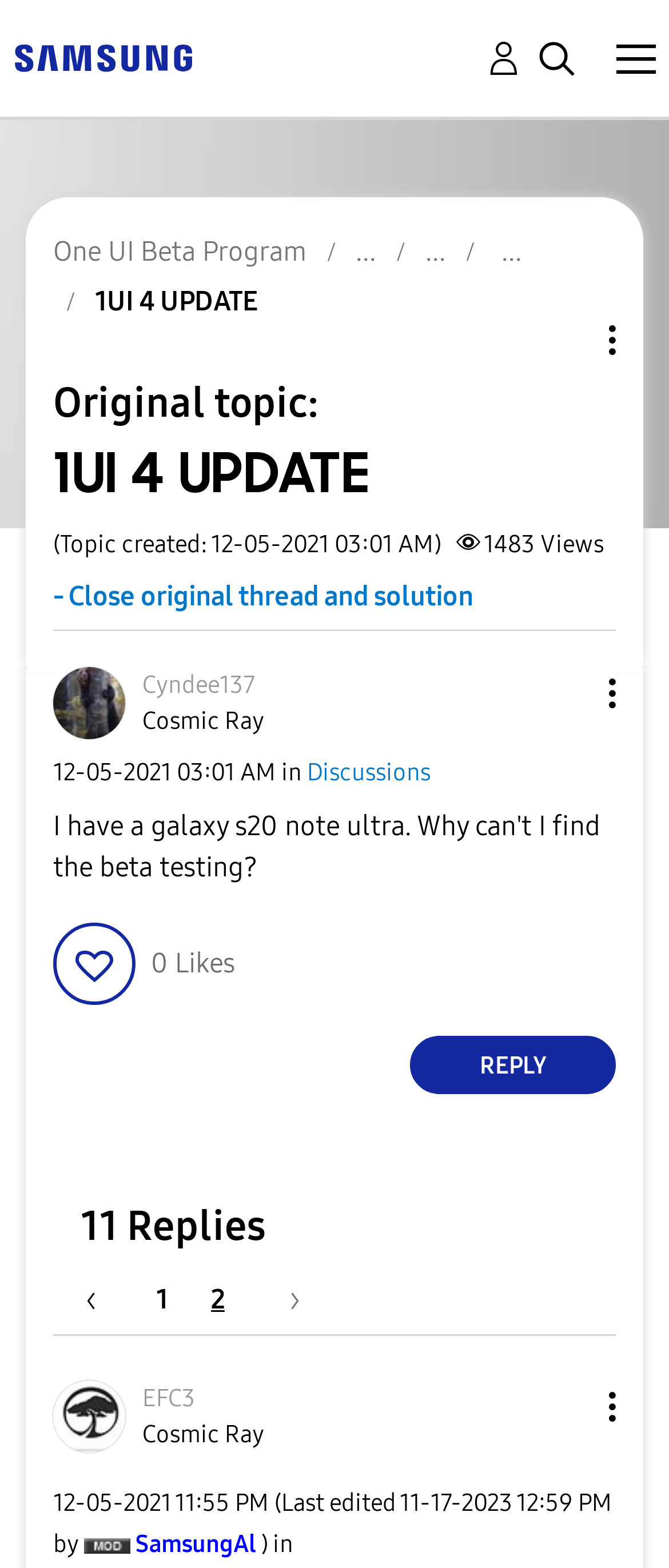Determine the bounding box coordinates for the area that needs to be clicked to fulfill this task: "Reply to 1UI 4 UPDATE post". The coordinates must be given as four float numbers between 0 and 1, i.e., [left, top, right, bottom].

[0.613, 0.661, 0.921, 0.698]